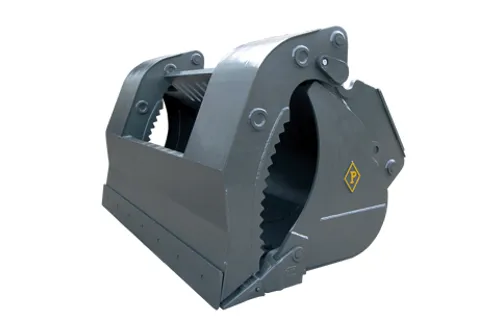Explain in detail what you see in the image.

The image showcases a robust demolition bucket designed for heavy-duty tasks. Characterized by its angular, industrial design, this bucket features a serrated edge and a wide opening, making it ideal for a variety of demolition activities. The attachment is painted in a sleek gray finish, ensuring durability and resistance against harsh working environments. Notably, the bucket is engineered to perform effectively in dozing, pushing, and grappling operations, and is constructed from high-strength materials to handle significant wear and tear. This image represents Pemberton’s commitment to providing rugged equipment tailored for demanding projects in the construction and demolition sectors.